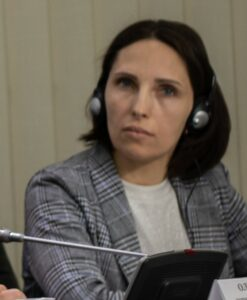What is the focus of the conference?
From the image, respond using a single word or phrase.

UN's 1325 resolution